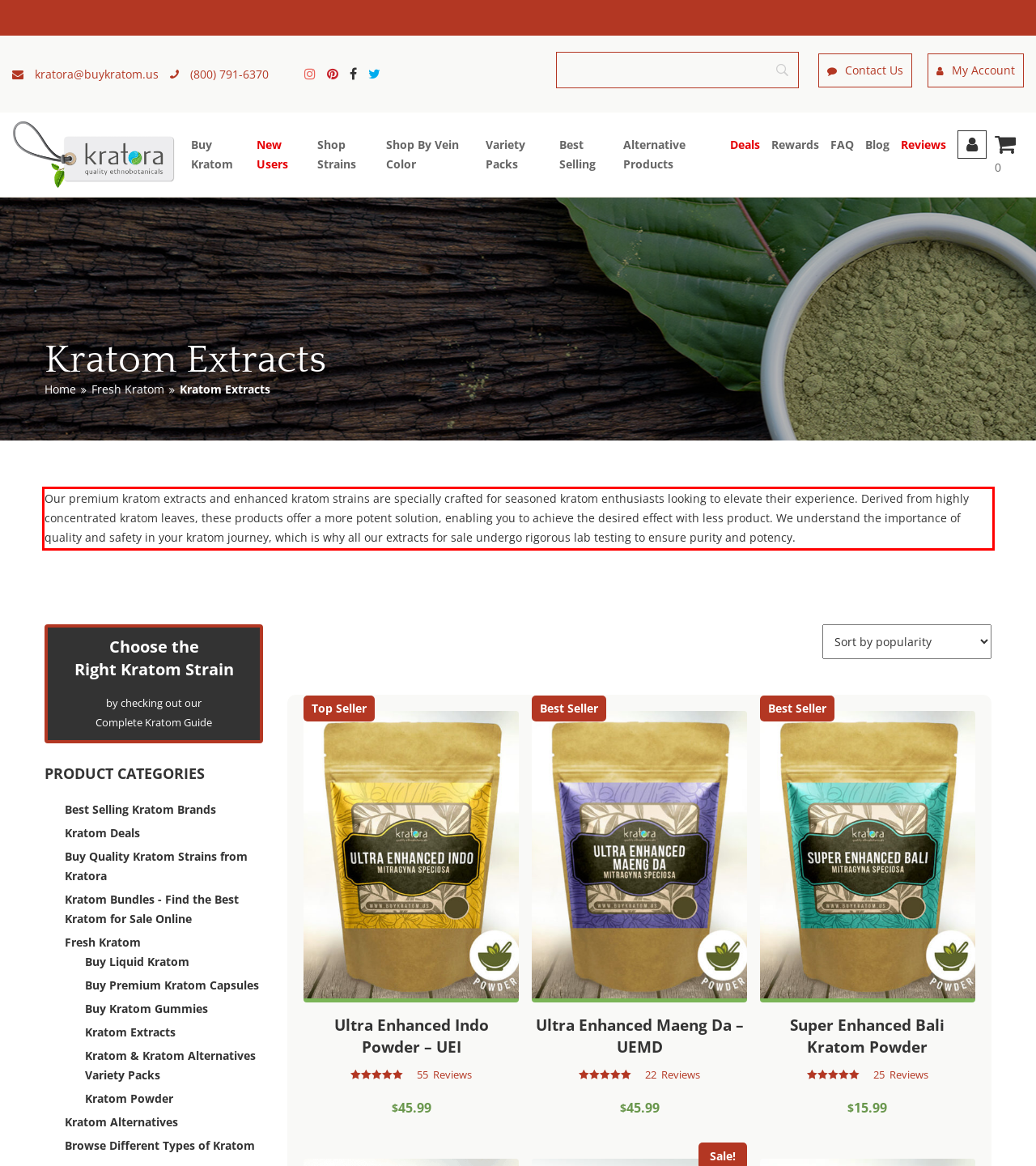Identify the text inside the red bounding box in the provided webpage screenshot and transcribe it.

Our premium kratom extracts and enhanced kratom strains are specially crafted for seasoned kratom enthusiasts looking to elevate their experience. Derived from highly concentrated kratom leaves, these products offer a more potent solution, enabling you to achieve the desired effect with less product. We understand the importance of quality and safety in your kratom journey, which is why all our extracts for sale undergo rigorous lab testing to ensure purity and potency.